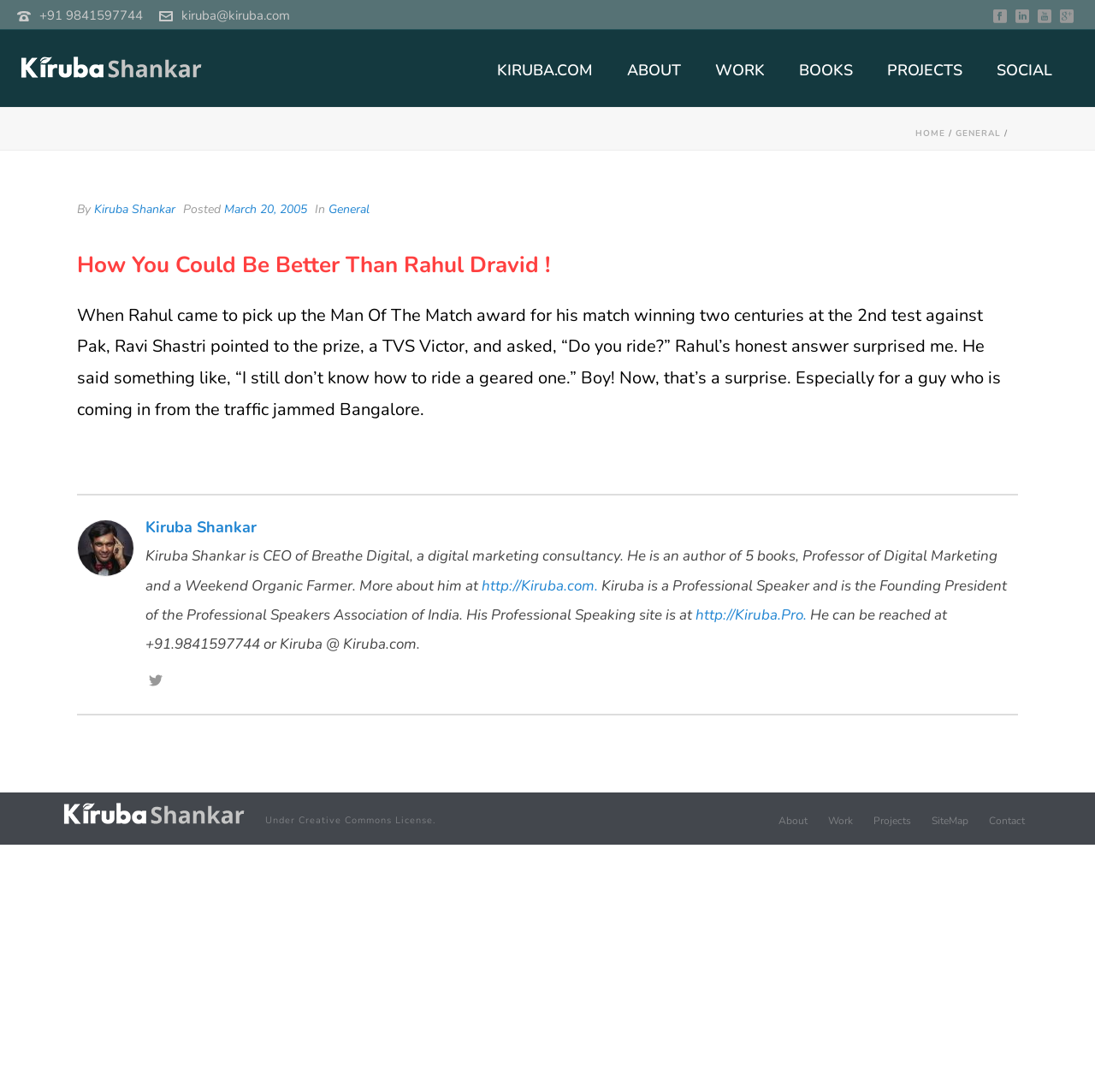Using details from the image, please answer the following question comprehensively:
Who is the author of the article?

The author of the article is mentioned at the top of the article section, where it says 'By Kiruba Shankar'. This indicates that Kiruba Shankar is the author of the article.